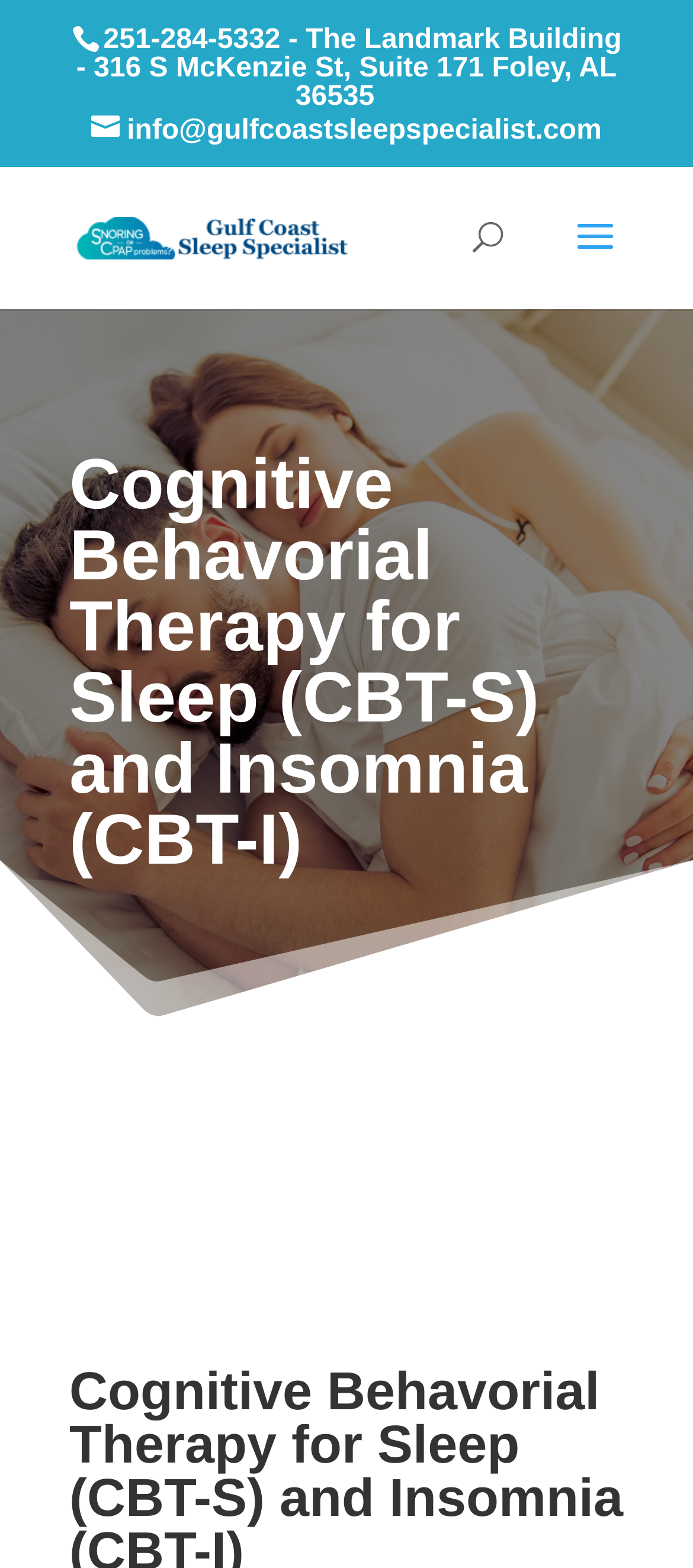Is there a search function on the webpage?
Analyze the image and provide a thorough answer to the question.

I found the search function by looking at the search box element that contains the text 'Search for:', which is located near the top of the page.